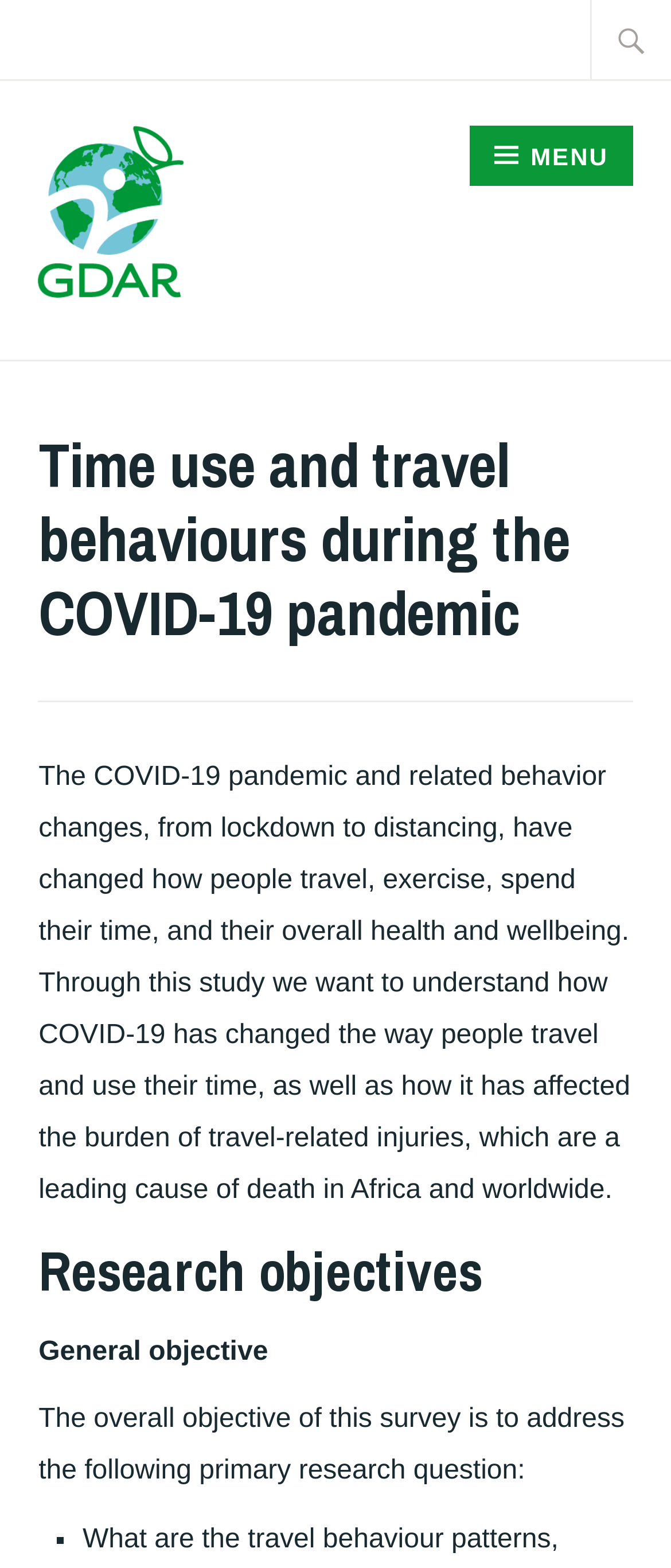Kindly respond to the following question with a single word or a brief phrase: 
What symbol is used as a list marker?

■